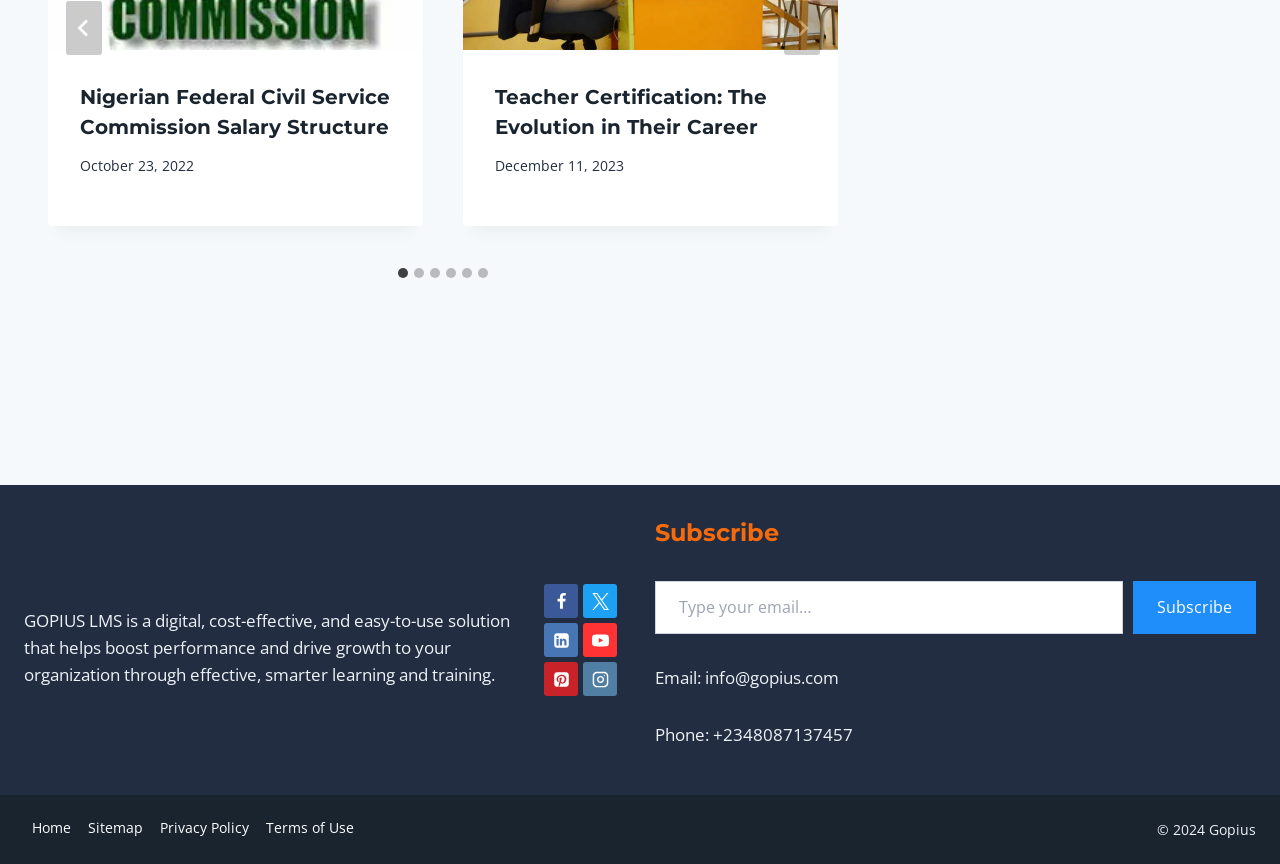Specify the bounding box coordinates of the element's region that should be clicked to achieve the following instruction: "Subscribe". The bounding box coordinates consist of four float numbers between 0 and 1, in the format [left, top, right, bottom].

[0.885, 0.673, 0.981, 0.734]